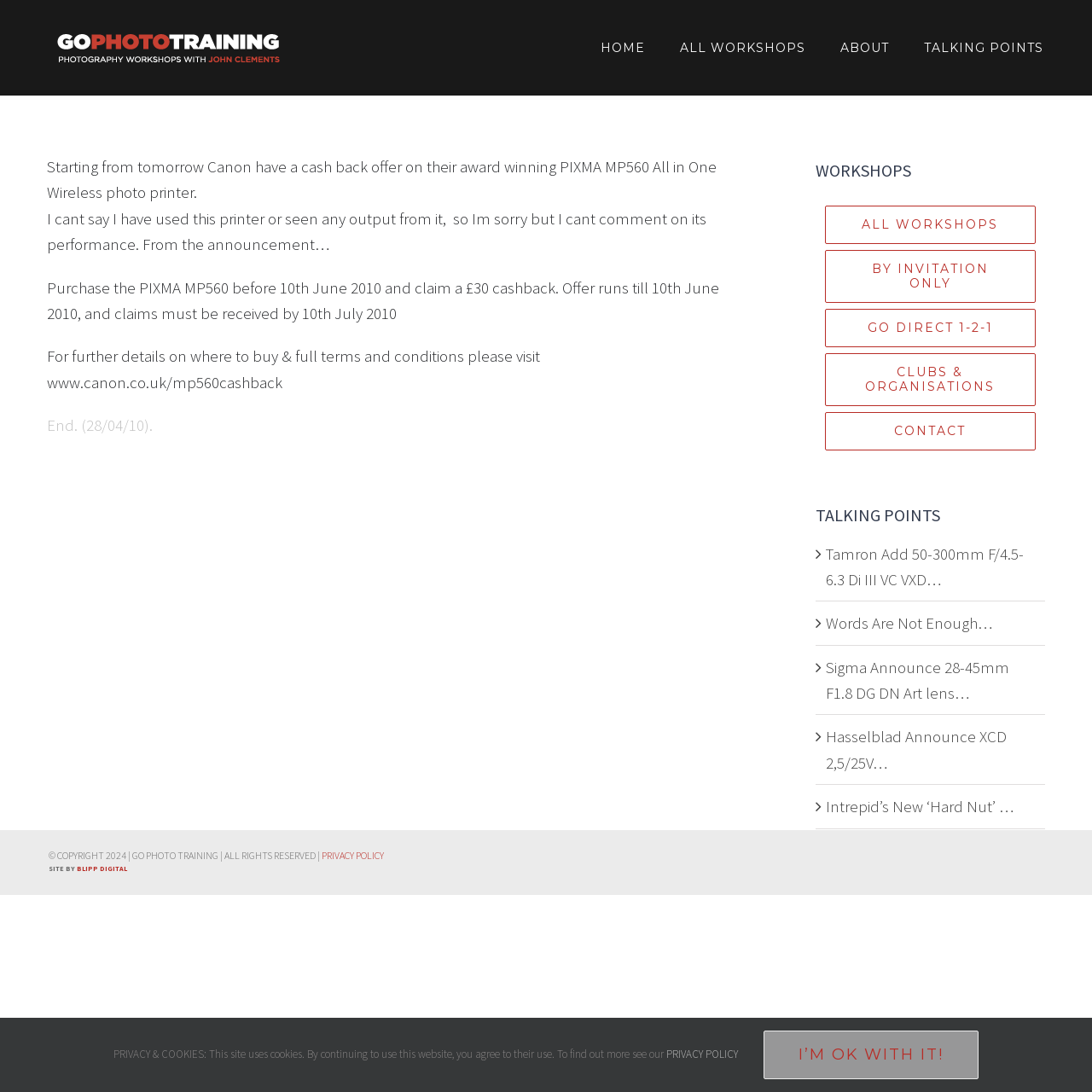Who designed the website?
Look at the image and answer with only one word or phrase.

Blipp Digital